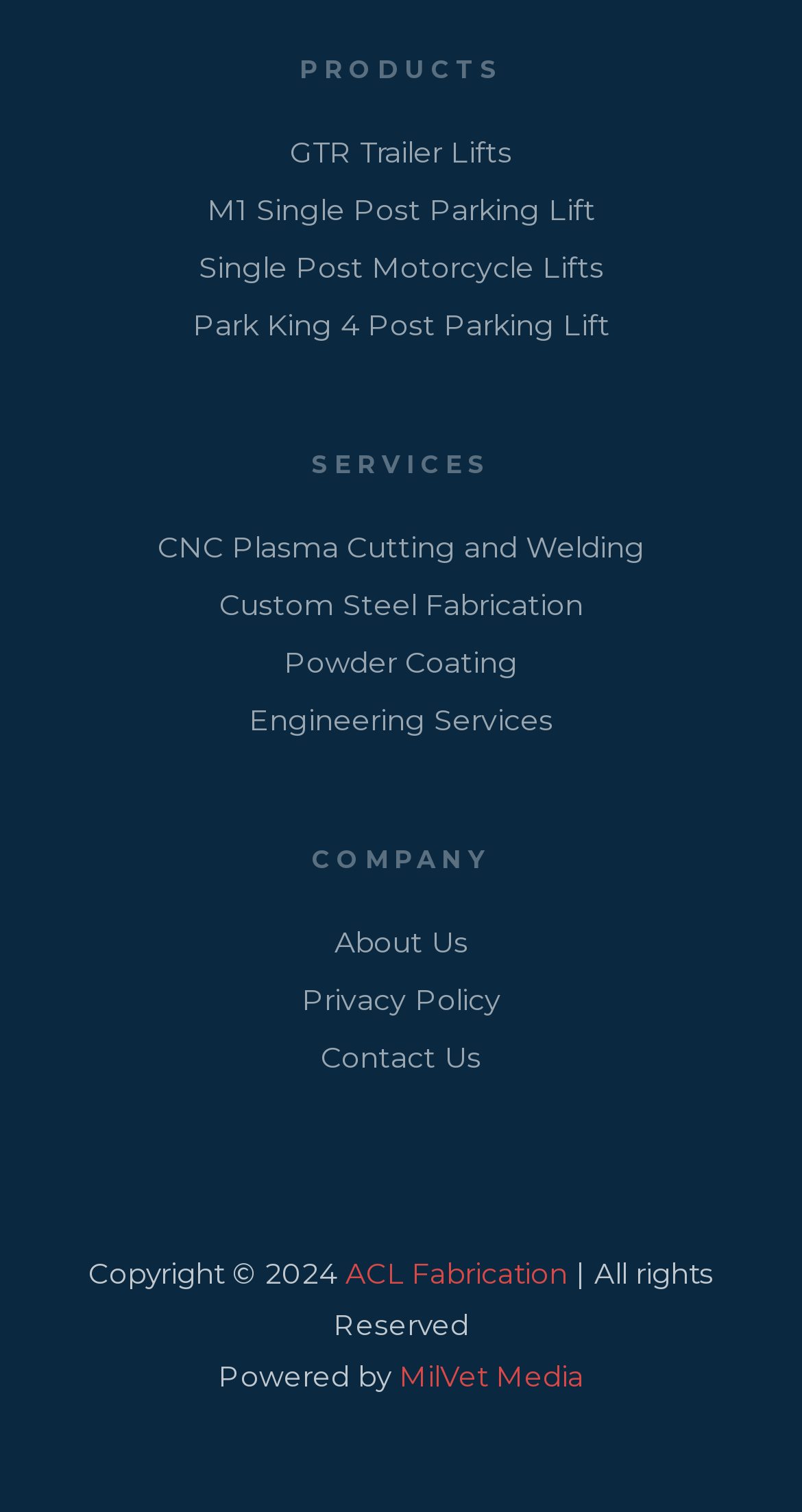How many links are under the 'PRODUCTS' category?
Based on the image, give a one-word or short phrase answer.

4